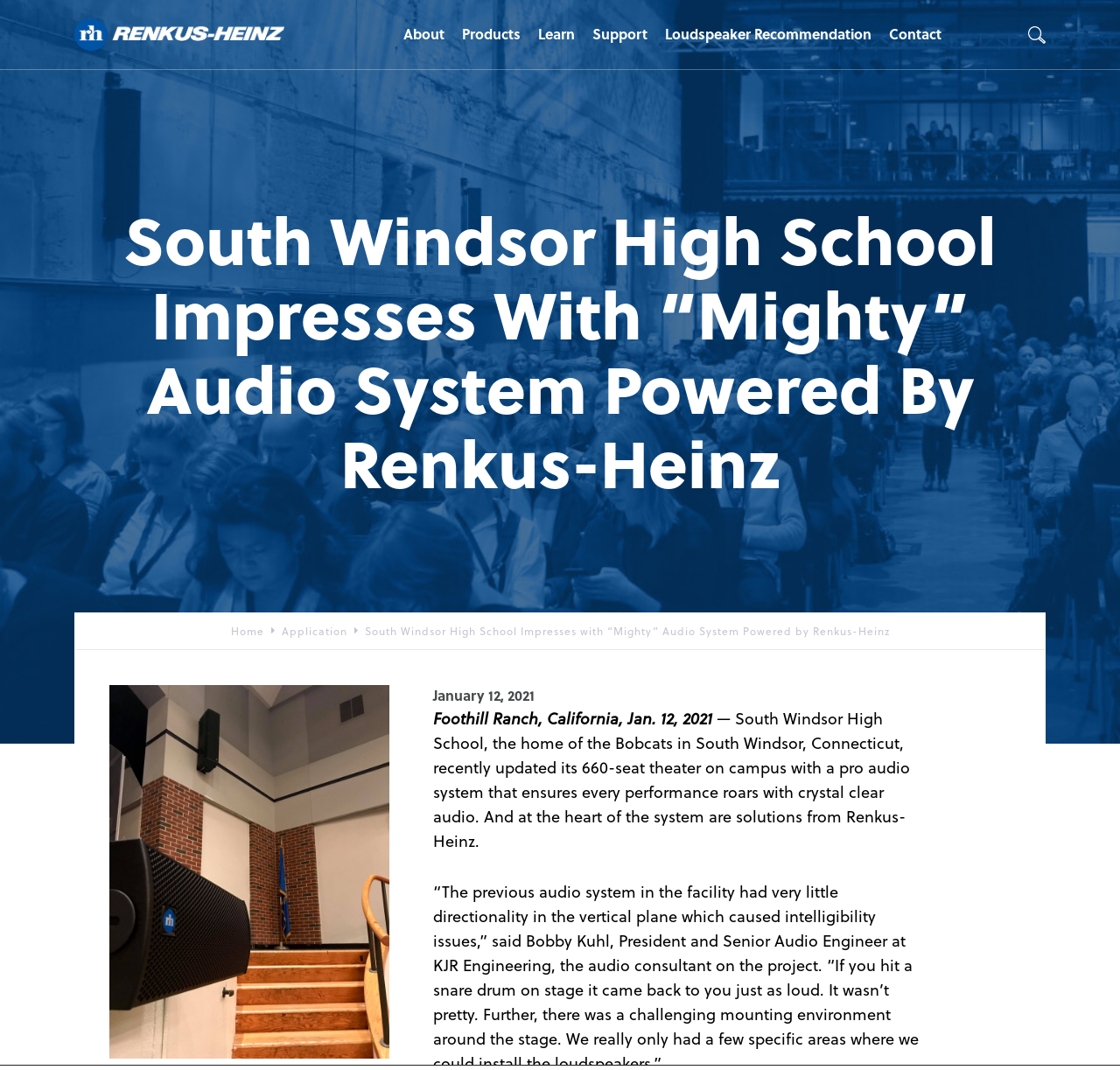Respond to the question below with a single word or phrase:
How many seats are there in the theater?

660